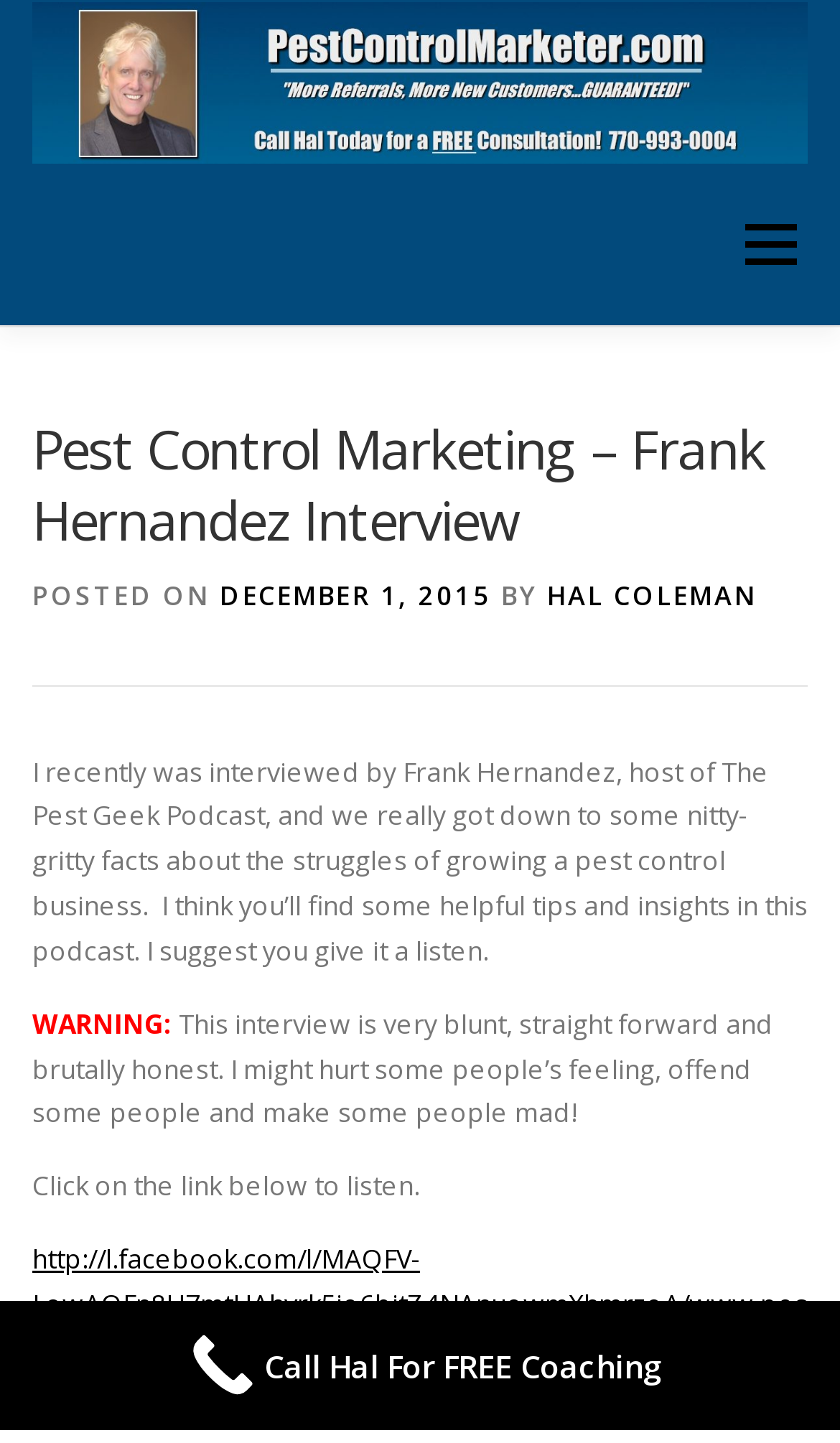What is the name of the podcast mentioned?
Kindly offer a comprehensive and detailed response to the question.

I found the answer by looking at the text content of the webpage, specifically the sentence 'I recently was interviewed by Frank Hernandez, host of The Pest Geek Podcast,...' which mentions the name of the podcast.